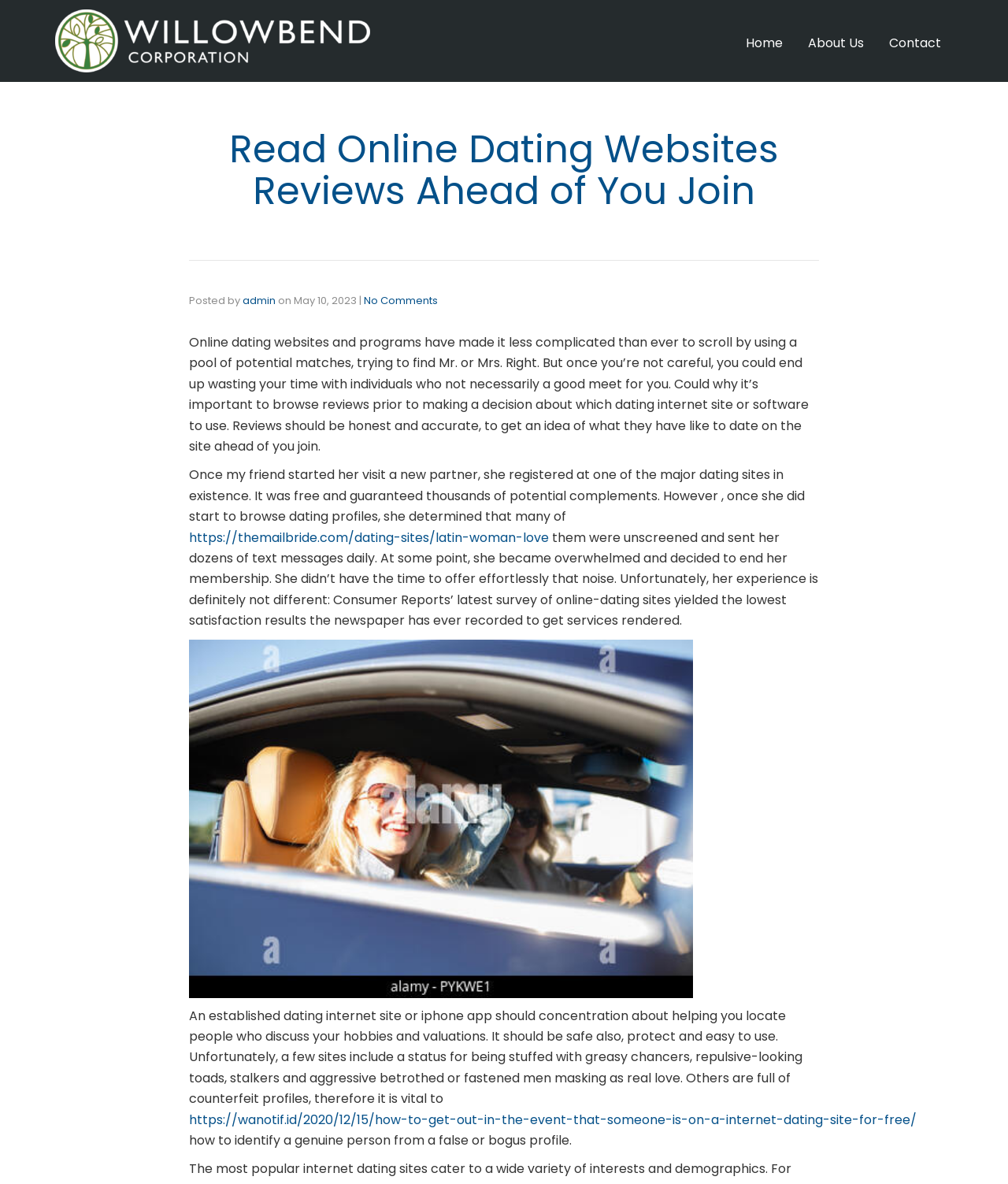Identify the bounding box coordinates of the area you need to click to perform the following instruction: "Click the 'No Comments' link".

[0.361, 0.247, 0.434, 0.26]